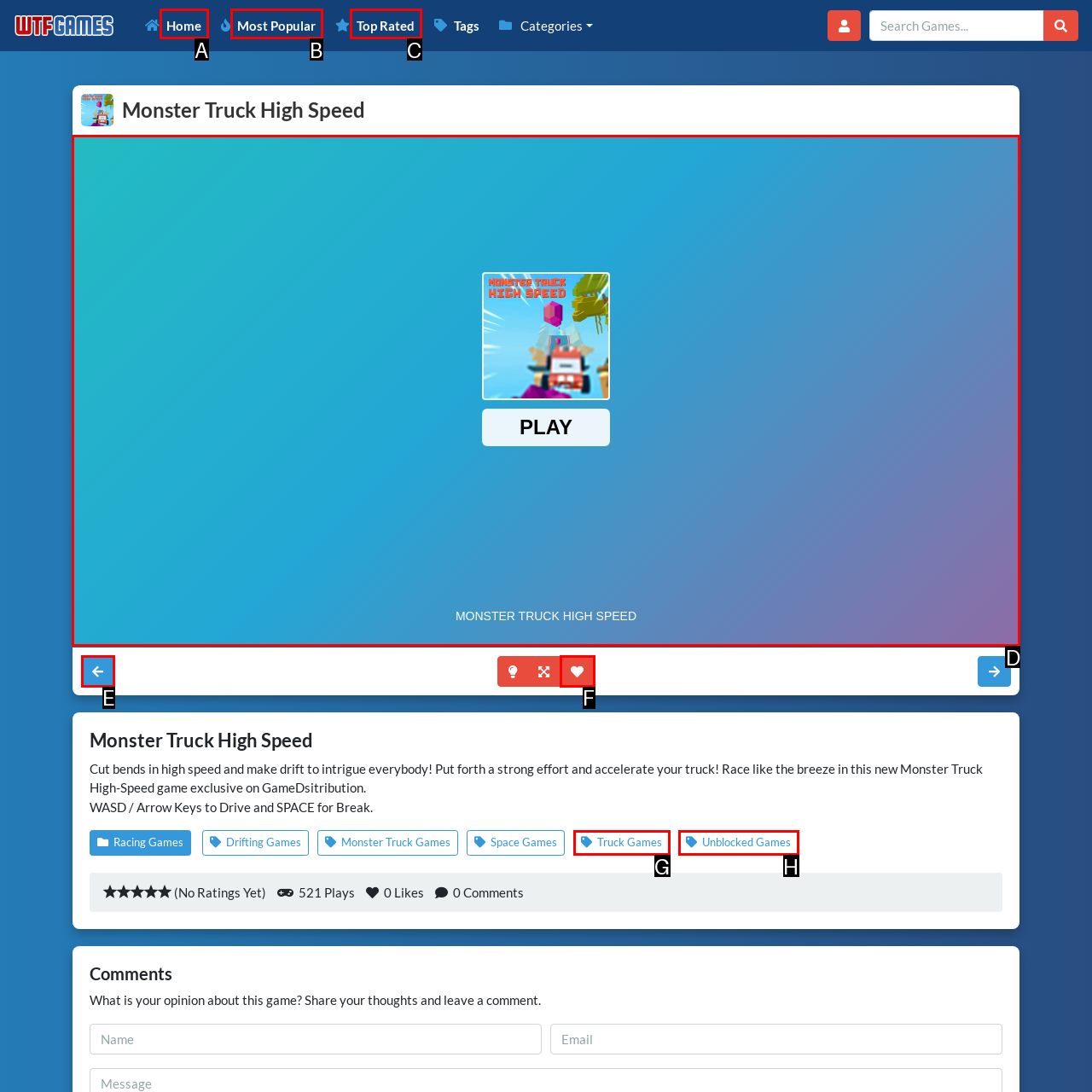Which option should you click on to fulfill this task: Play Monster Truck High Speed game? Answer with the letter of the correct choice.

D